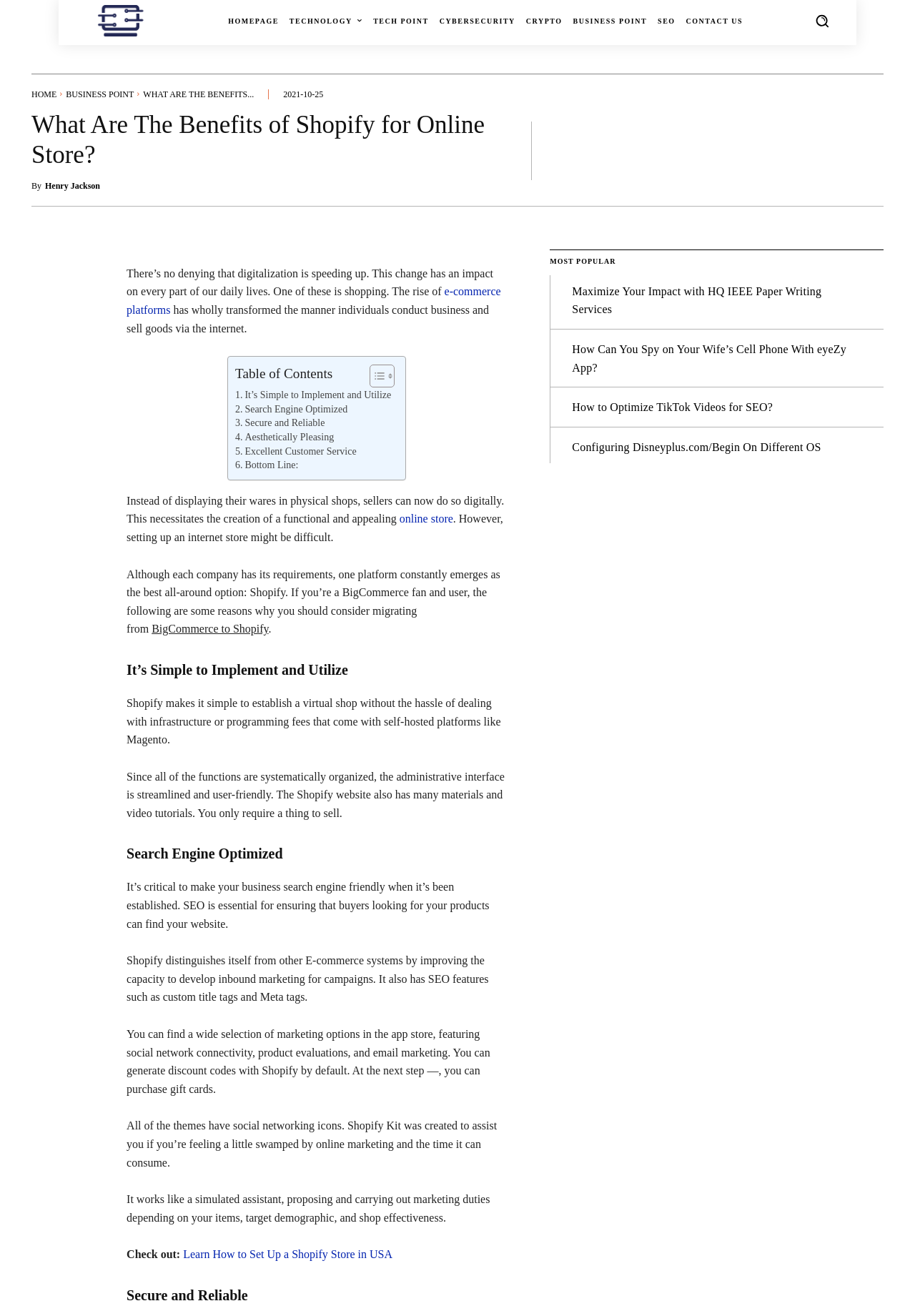Identify the bounding box for the given UI element using the description provided. Coordinates should be in the format (top-left x, top-left y, bottom-right x, bottom-right y) and must be between 0 and 1. Here is the description: Configuring Disneyplus.com/Begin On Different OS

[0.625, 0.335, 0.897, 0.344]